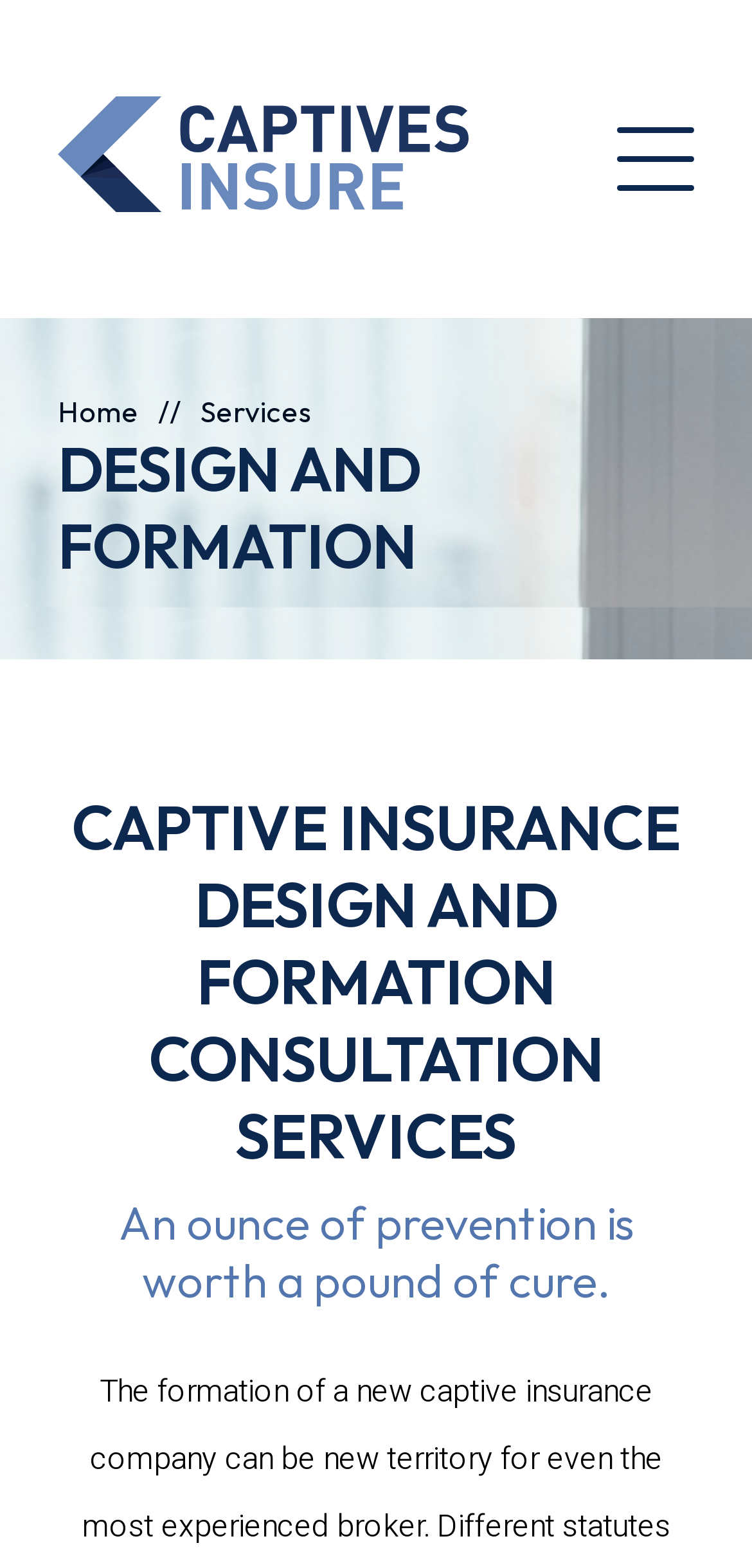Respond to the question below with a single word or phrase:
What is the company name?

Captives Insure